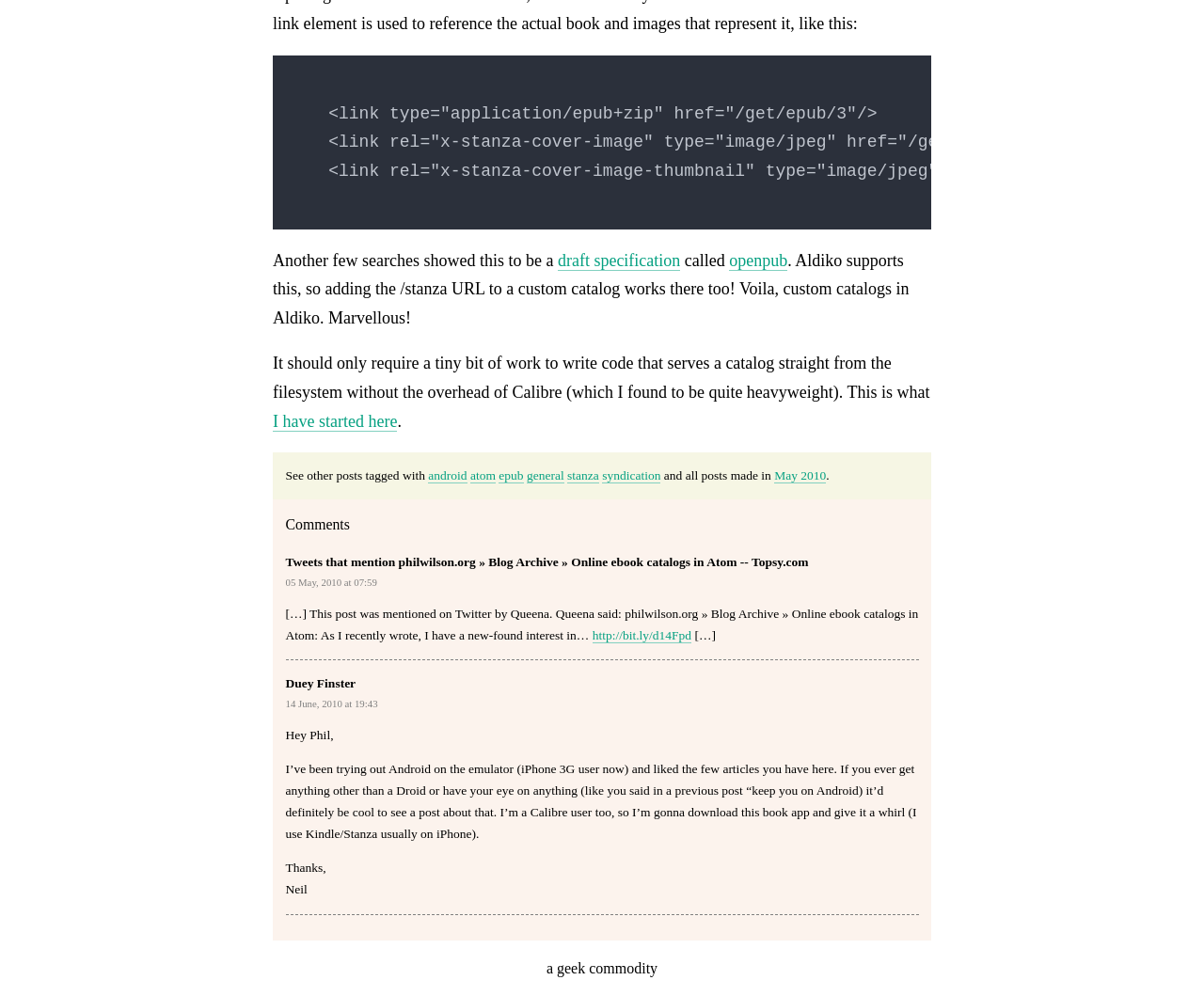Determine the bounding box coordinates for the UI element matching this description: "Share on Pinterest".

None